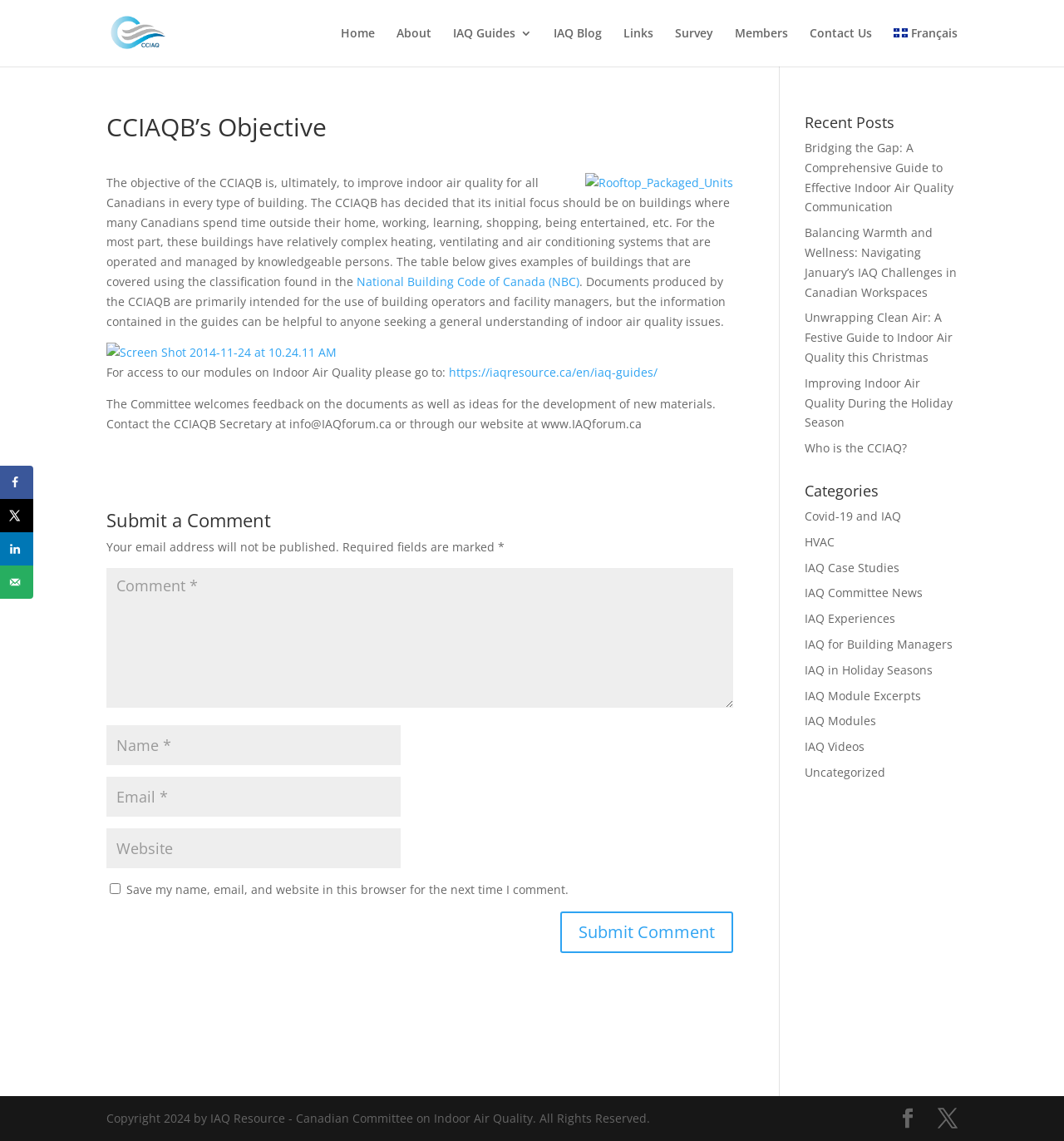Locate the bounding box coordinates of the element I should click to achieve the following instruction: "Click the 'Home' link".

[0.32, 0.024, 0.352, 0.058]